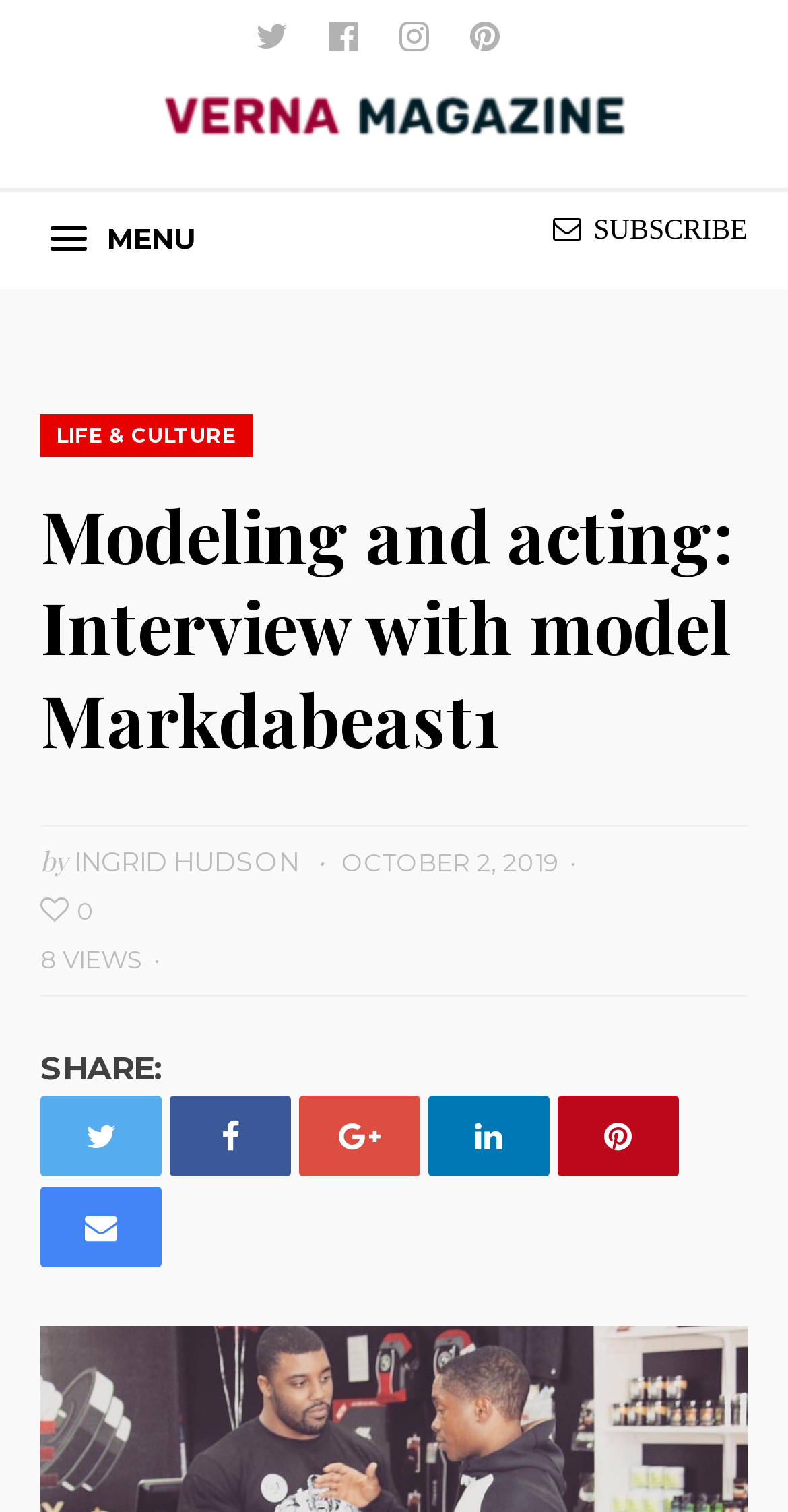Identify the bounding box coordinates of the region that needs to be clicked to carry out this instruction: "Read article by INGRID HUDSON". Provide these coordinates as four float numbers ranging from 0 to 1, i.e., [left, top, right, bottom].

[0.095, 0.559, 0.379, 0.58]